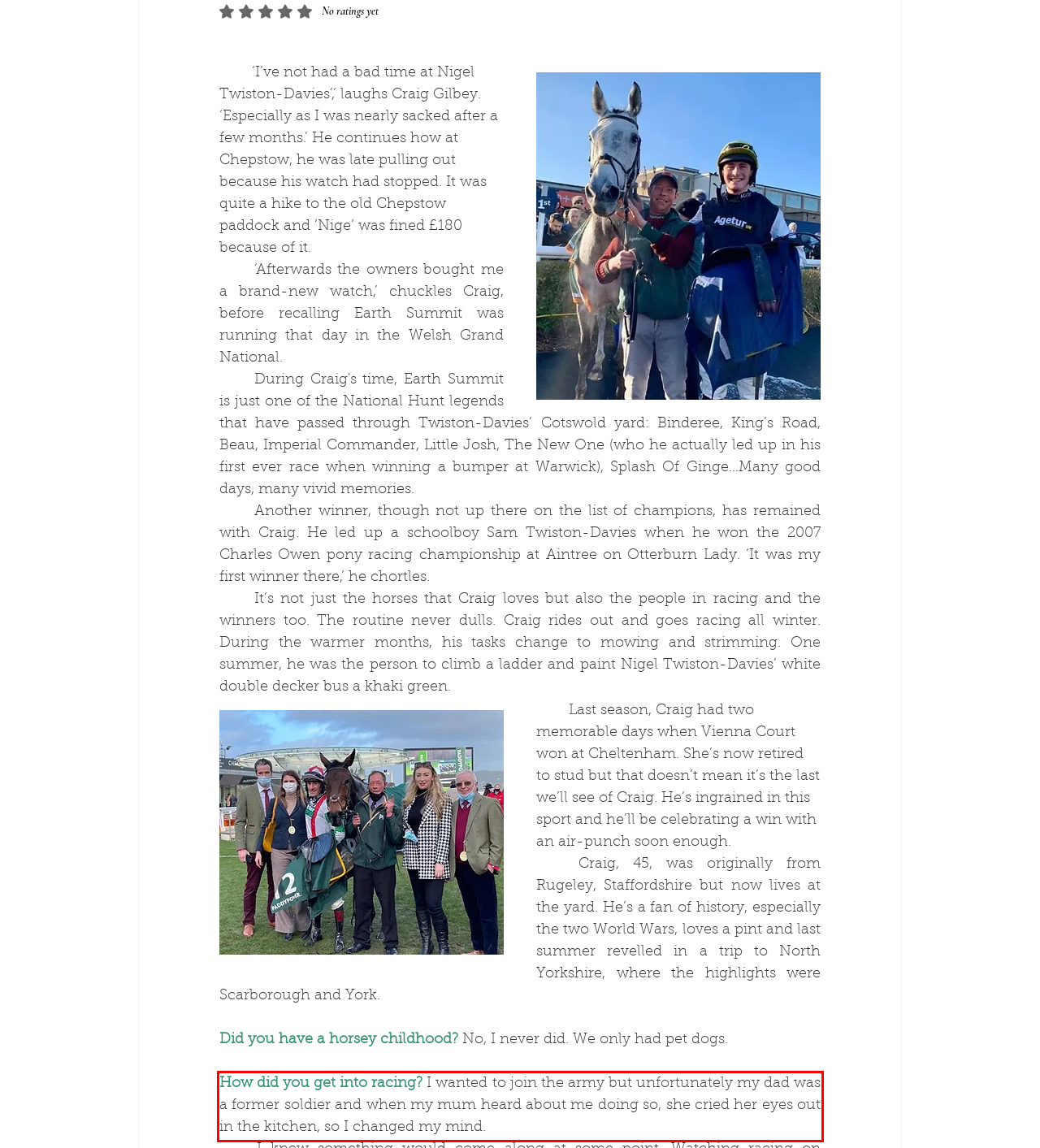Examine the webpage screenshot and use OCR to recognize and output the text within the red bounding box.

How did you get into racing? I wanted to join the army but unfortunately my dad was a former soldier and when my mum heard about me doing so, she cried her eyes out in the kitchen, so I changed my mind.